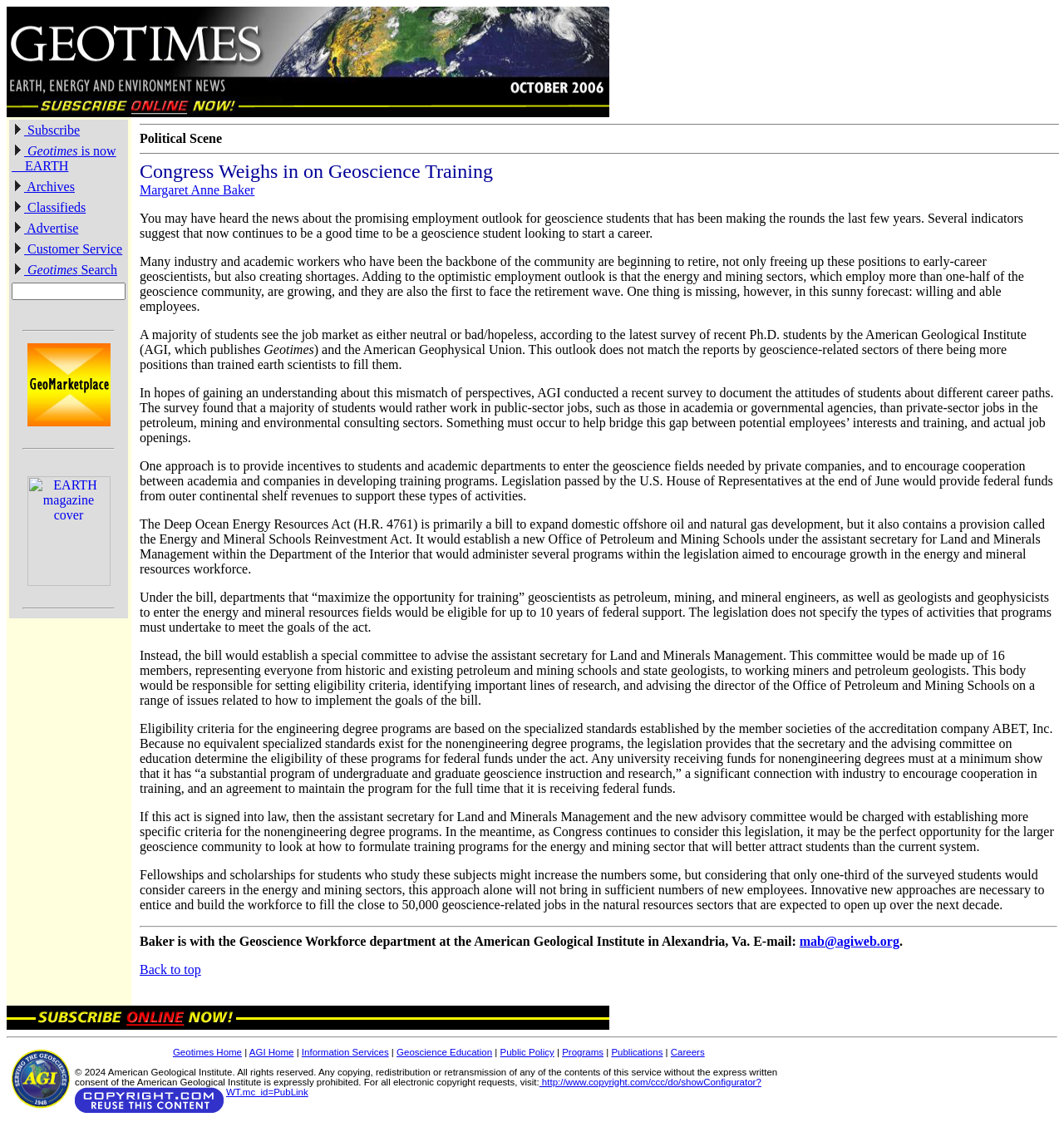Please answer the following question using a single word or phrase: 
What is the title of the webpage?

Geotimes - October 2006 - Political Scene